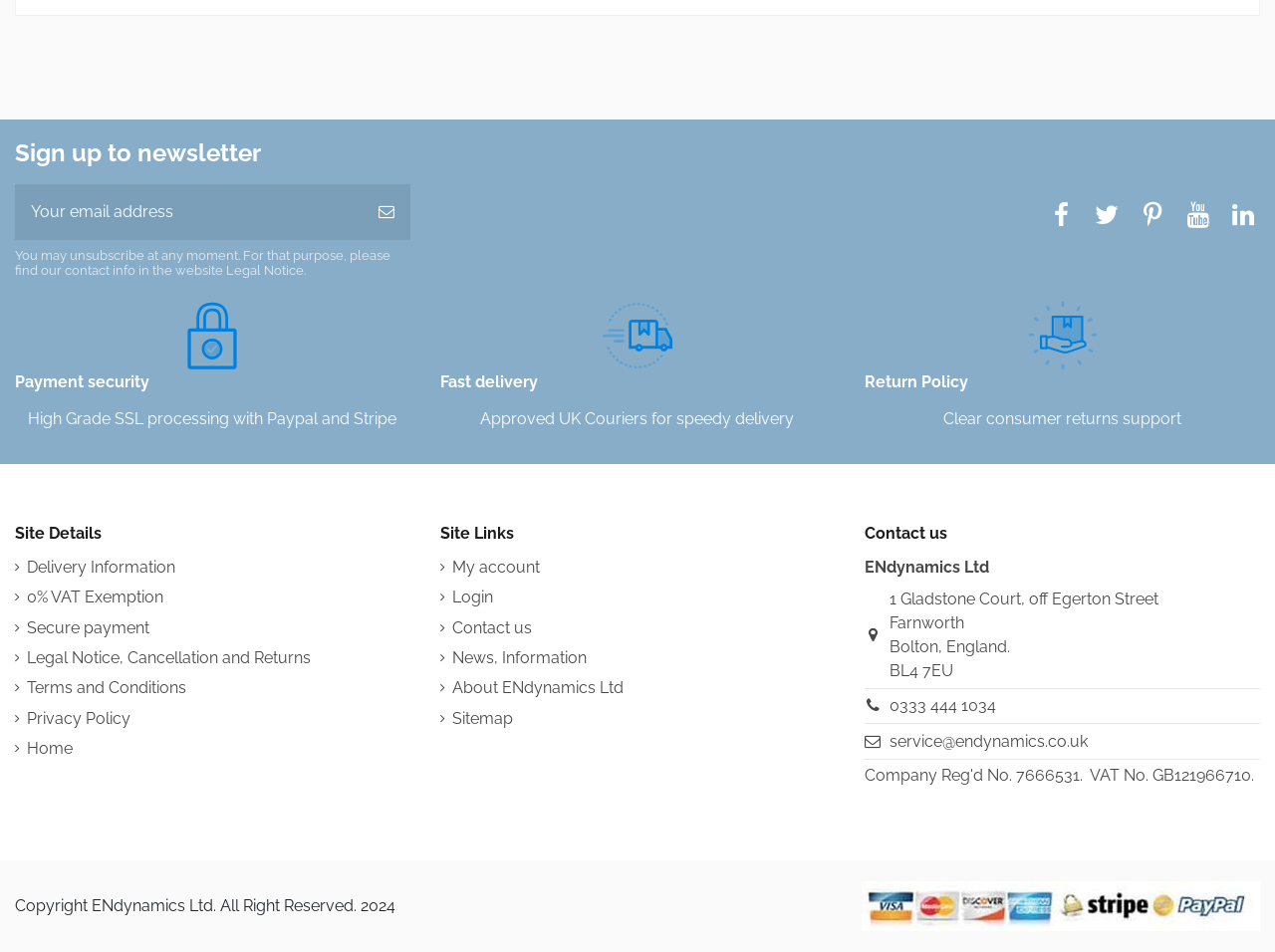Determine the bounding box coordinates of the UI element that matches the following description: "service@endynamics.co.uk". The coordinates should be four float numbers between 0 and 1 in the format [left, top, right, bottom].

[0.698, 0.769, 0.853, 0.788]